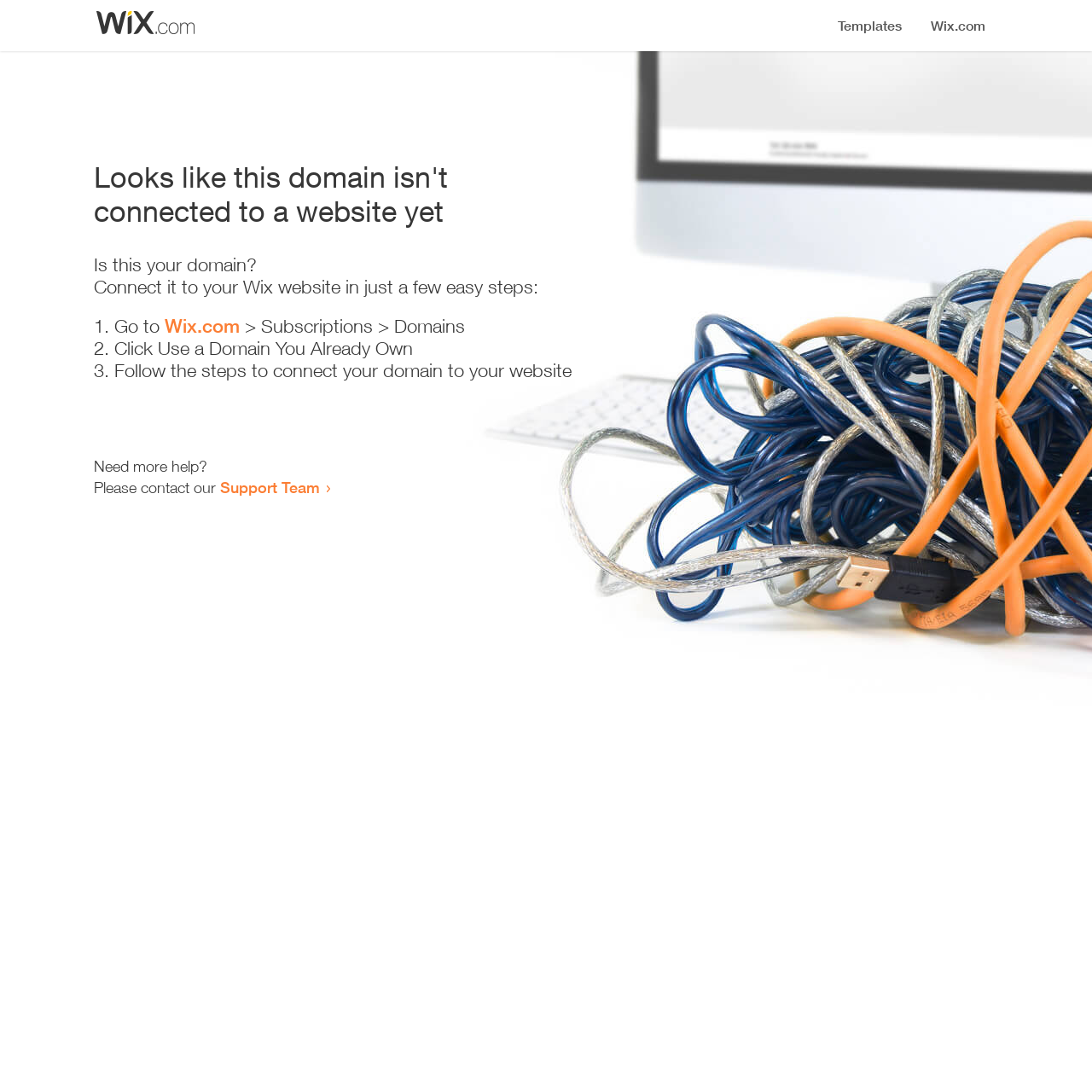What is the headline of the webpage?

Looks like this domain isn't
connected to a website yet